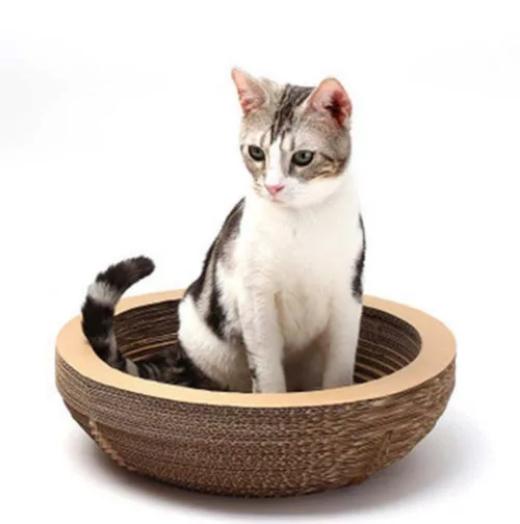Explain all the elements you observe in the image.

The image features a charming, eco-friendly Ziweiba Natural Paper Wood Cat Scratching Pad, shaped like a cozy circle. Occupying the center is a playful cat, comfortably sitting within the scratcher. The pad showcases a luxurious cardboard construction designed to withstand wear, perfect for kittens and adult cats alike. The natural fibers encourage healthy scratching behavior, diverting attention away from your furniture. With its integrated catnip circle at the center, this scratching pad offers hours of entertainment and stimulation for your feline friend. Ideal for promoting a playful yet comfortable environment, it combines functionality with a stylish aesthetic, ensuring your cat can enjoy both fun and relaxation.